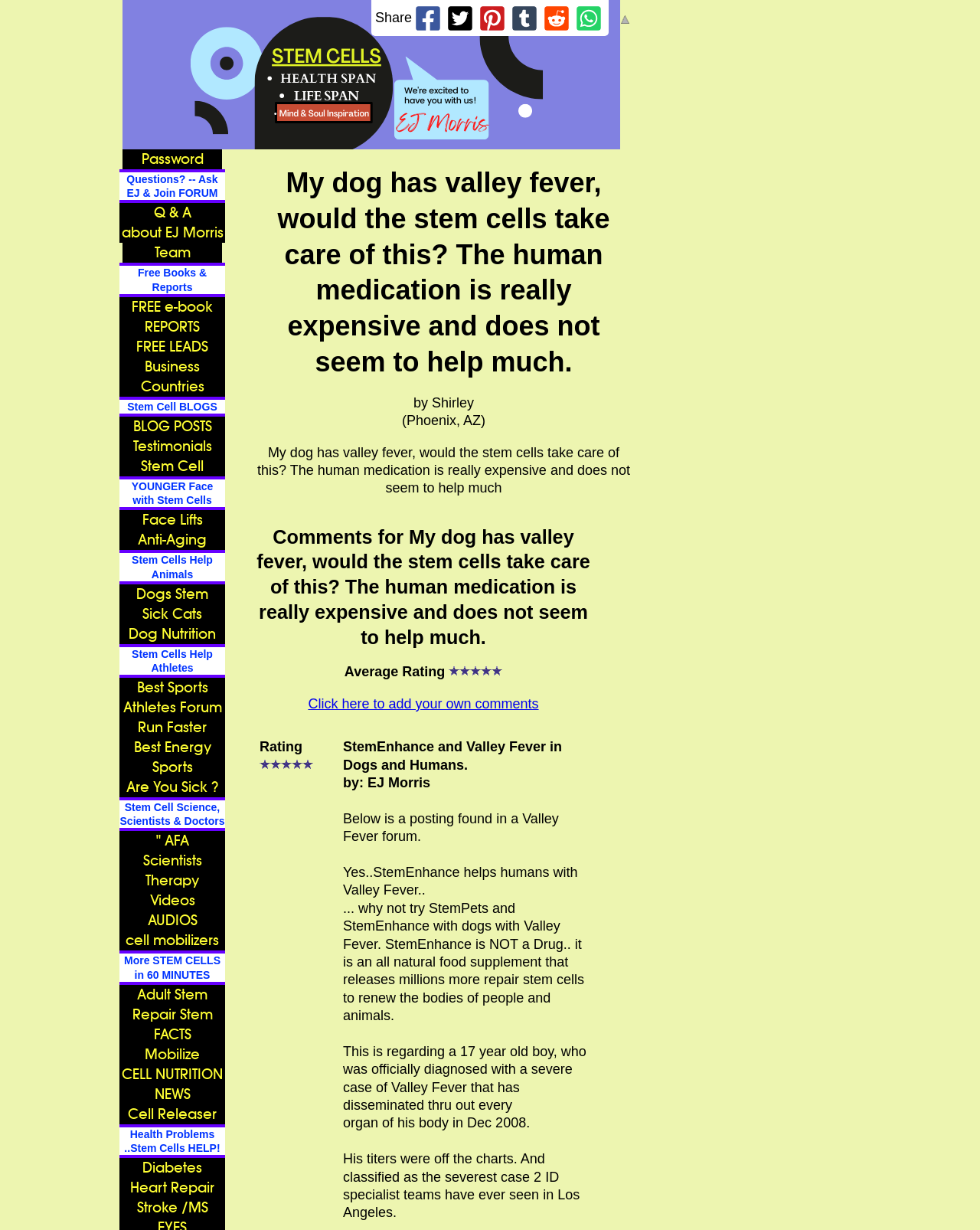Find the bounding box coordinates of the clickable area that will achieve the following instruction: "Share".

[0.383, 0.008, 0.42, 0.02]